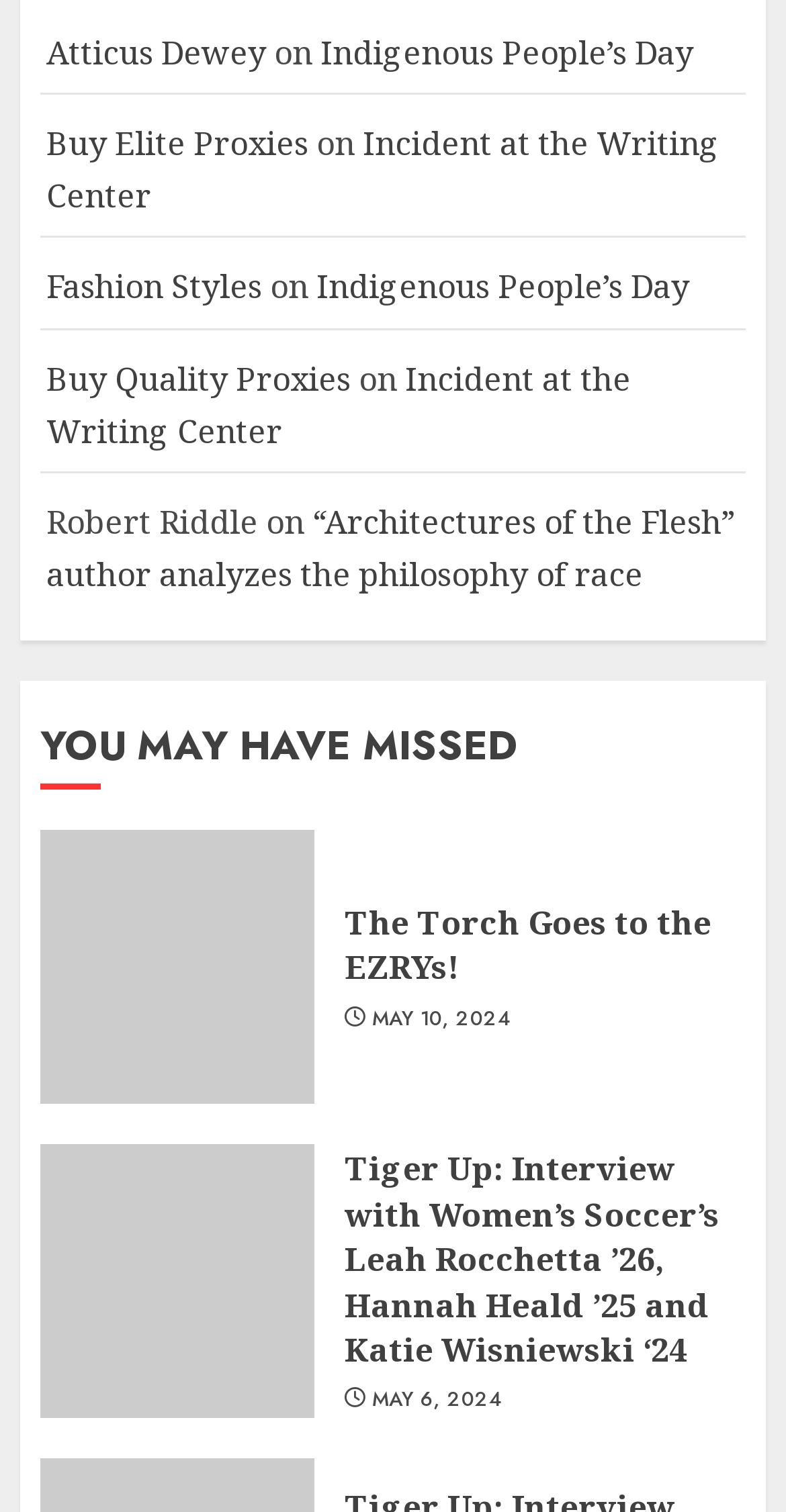Specify the bounding box coordinates for the region that must be clicked to perform the given instruction: "Click on the link 'Atticus Dewey'".

[0.059, 0.02, 0.338, 0.05]